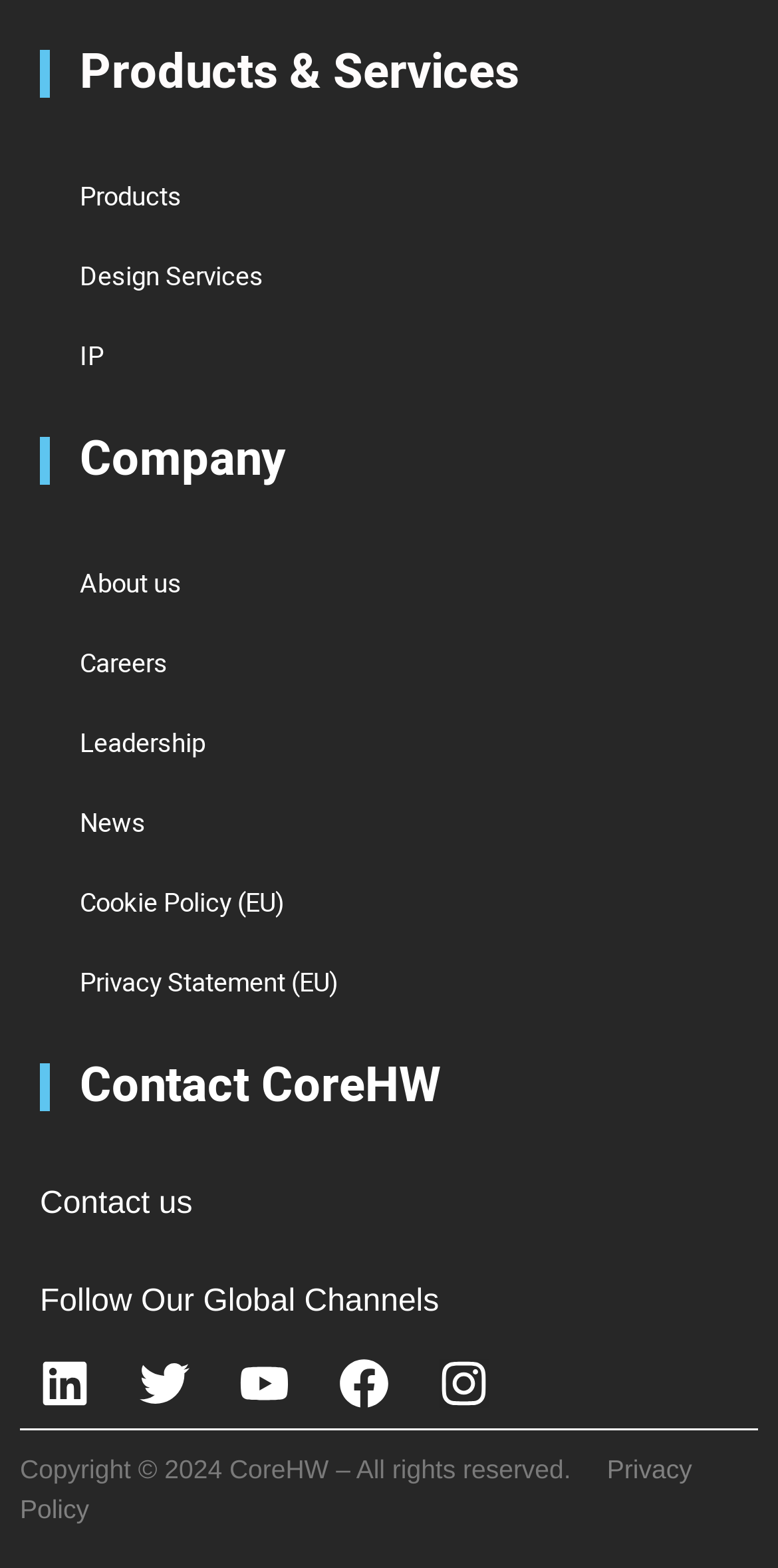What is the copyright year?
Provide an in-depth and detailed explanation in response to the question.

I found the copyright information at the bottom of the webpage, which states 'Copyright © 2024 CoreHW – All rights reserved.', indicating the copyright year is 2024.